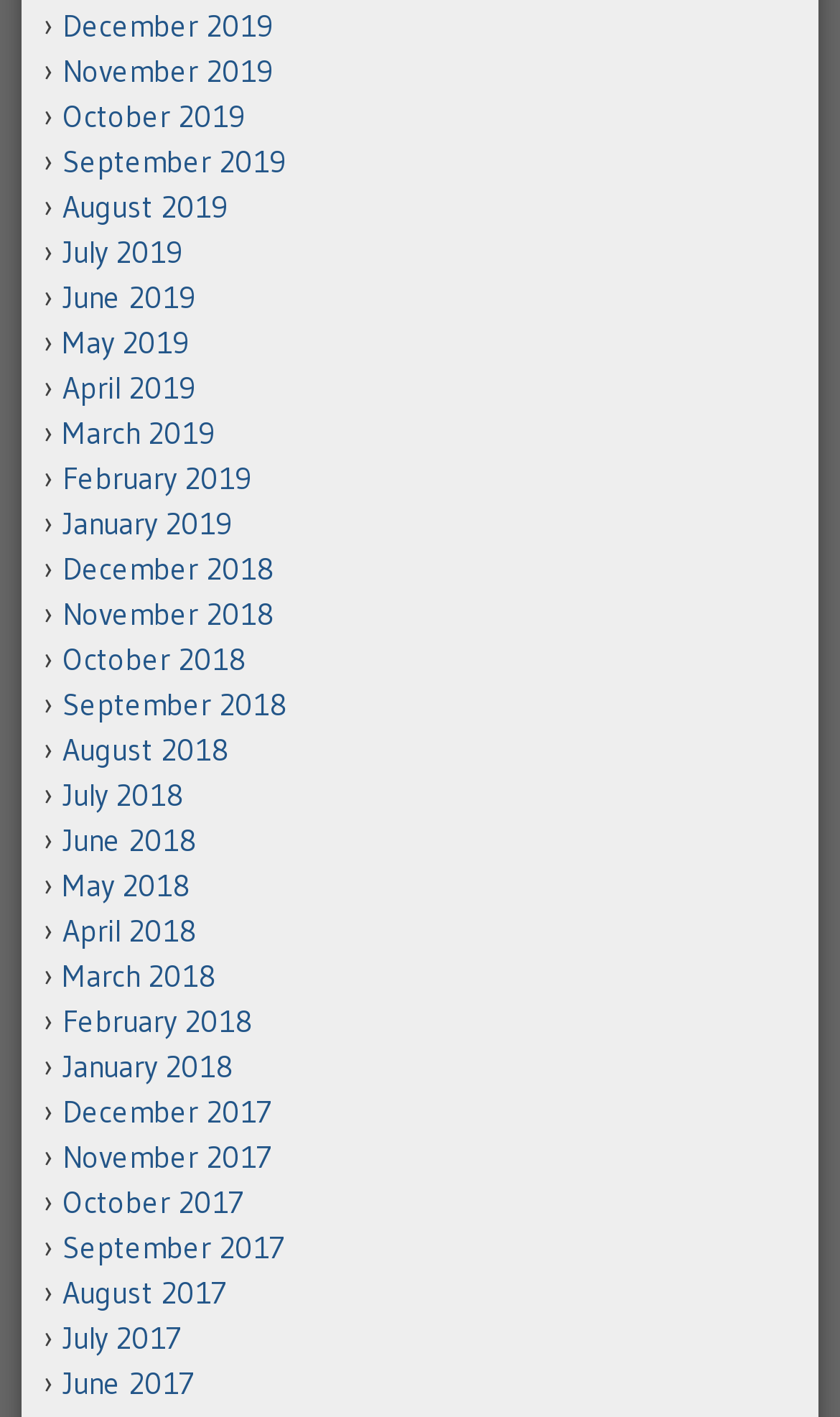Please provide a comprehensive response to the question based on the details in the image: What is the earliest month listed?

By examining the list of links, I found that the earliest month listed is December 2017, which is located at the bottom of the list.